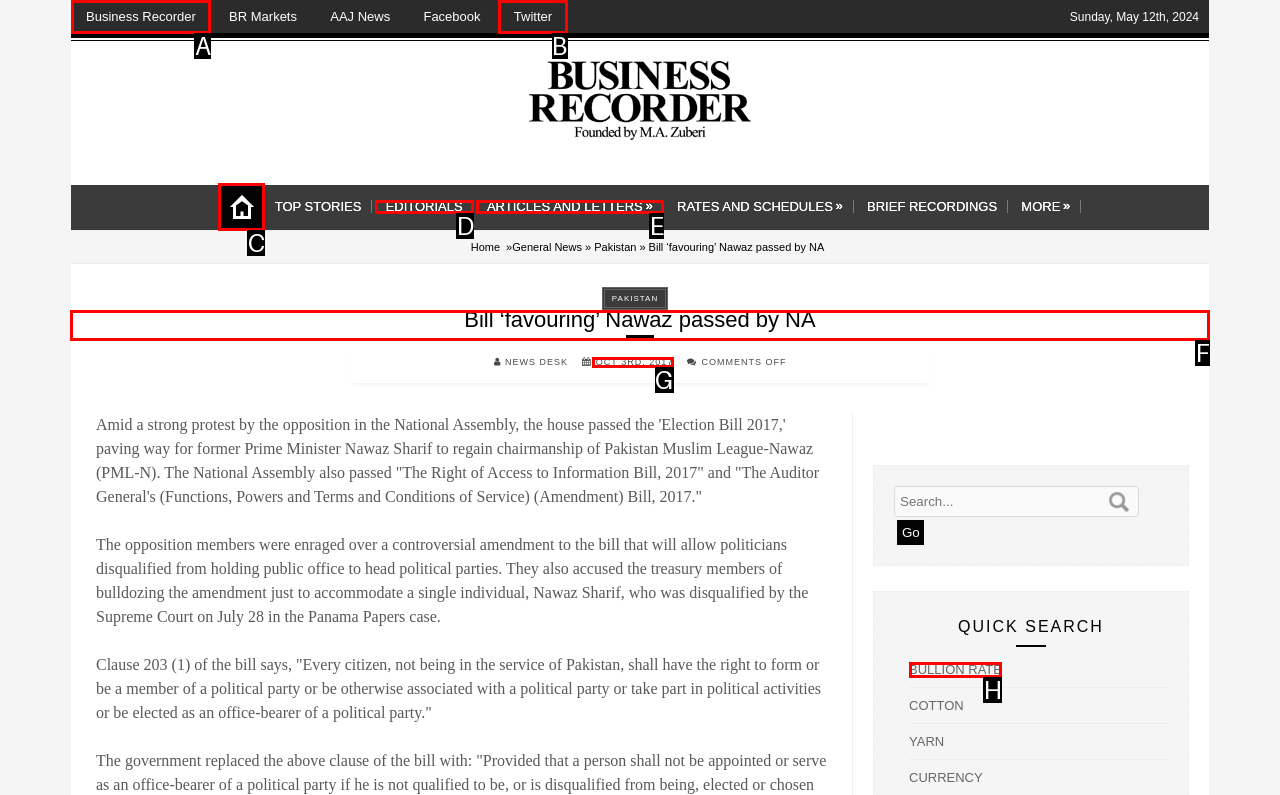Tell me the letter of the correct UI element to click for this instruction: Read the 'Bill ‘favouring’ Nawaz passed by NA' news. Answer with the letter only.

F